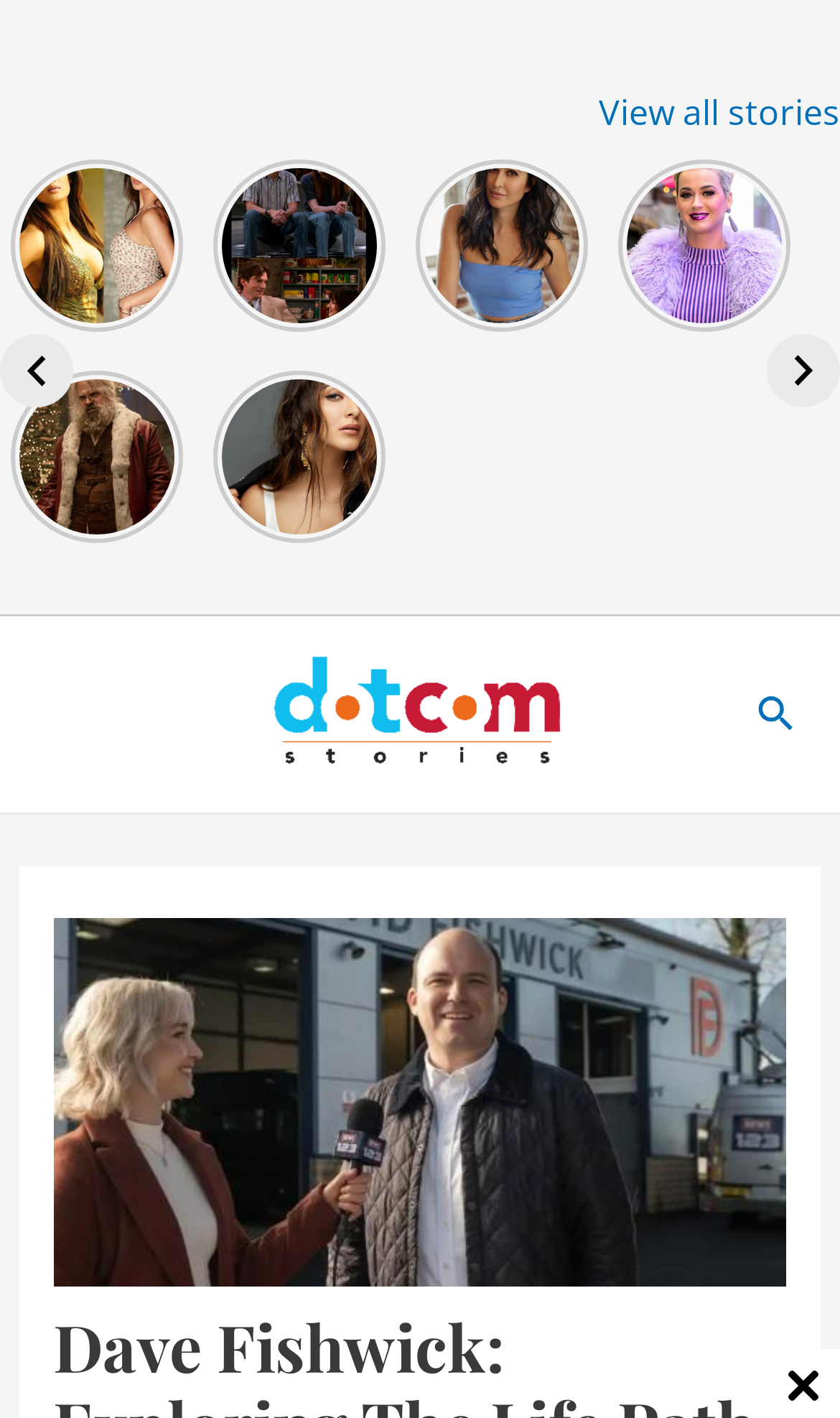Please find and report the primary heading text from the webpage.

Dave Fishwick: Exploring The Life Path Of The Renowned Personality